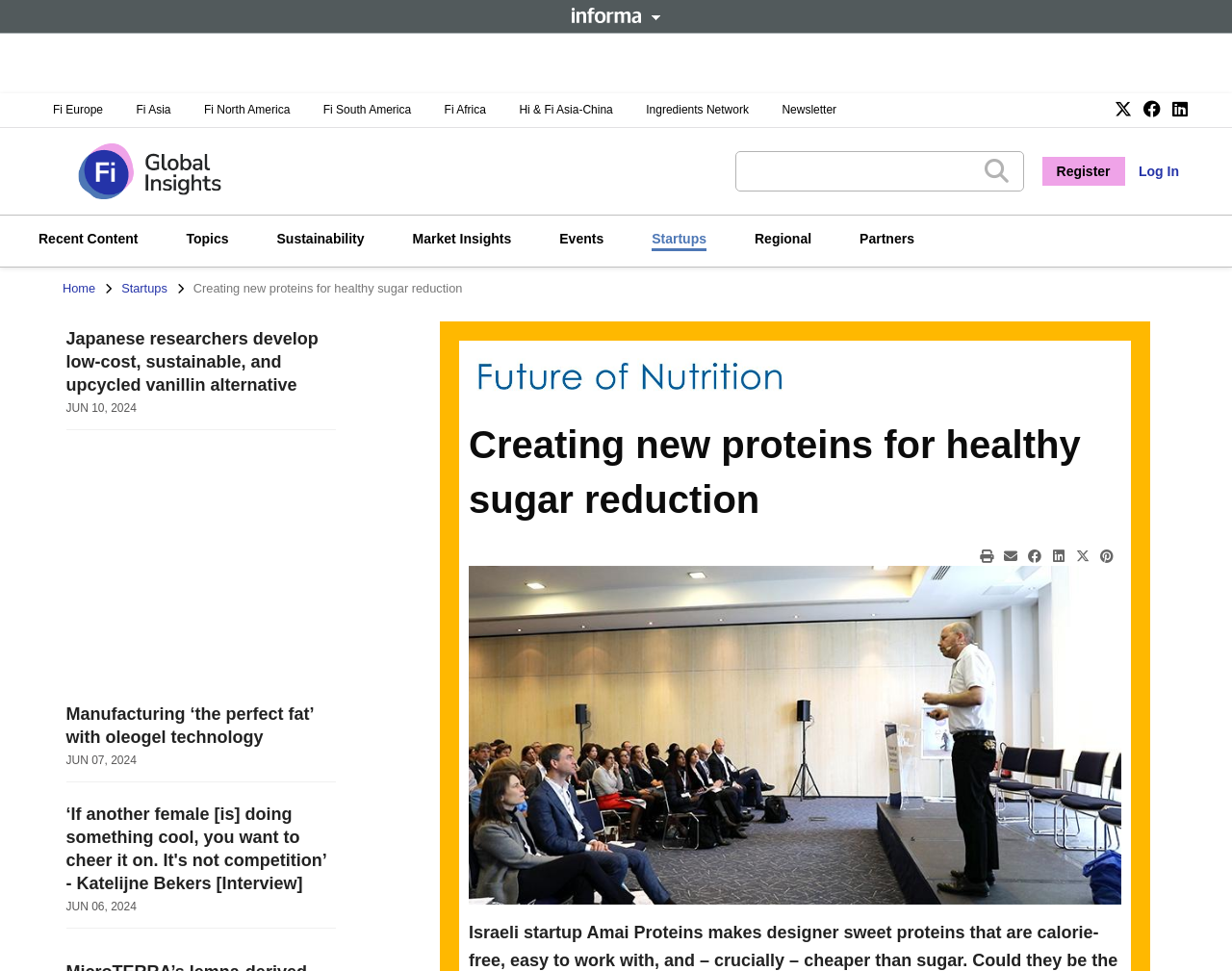Find the bounding box of the UI element described as follows: "Events".

[0.454, 0.237, 0.49, 0.253]